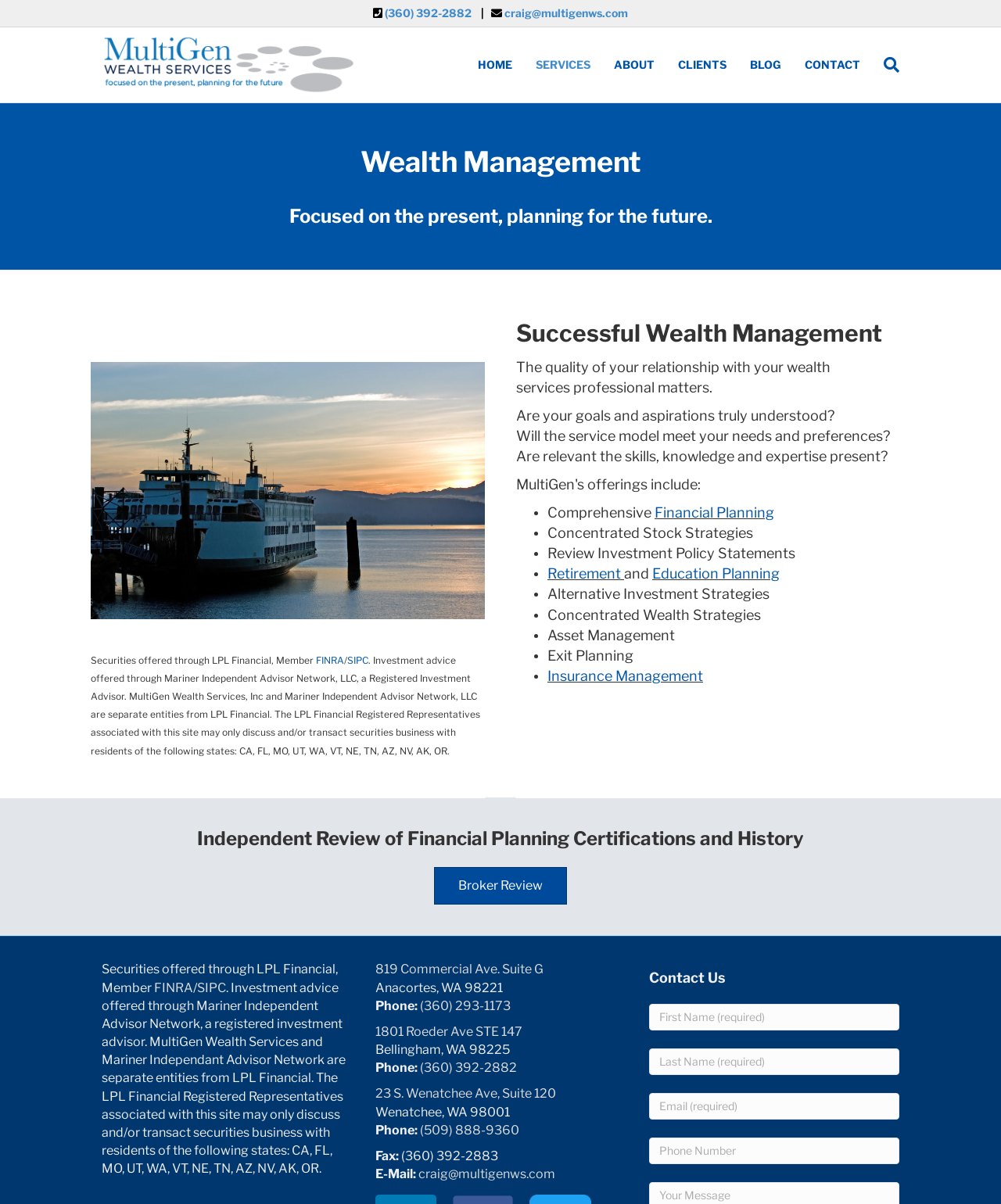Please identify the bounding box coordinates of the clickable region that I should interact with to perform the following instruction: "Click the 'CONTACT' link". The coordinates should be expressed as four float numbers between 0 and 1, i.e., [left, top, right, bottom].

[0.792, 0.038, 0.871, 0.07]